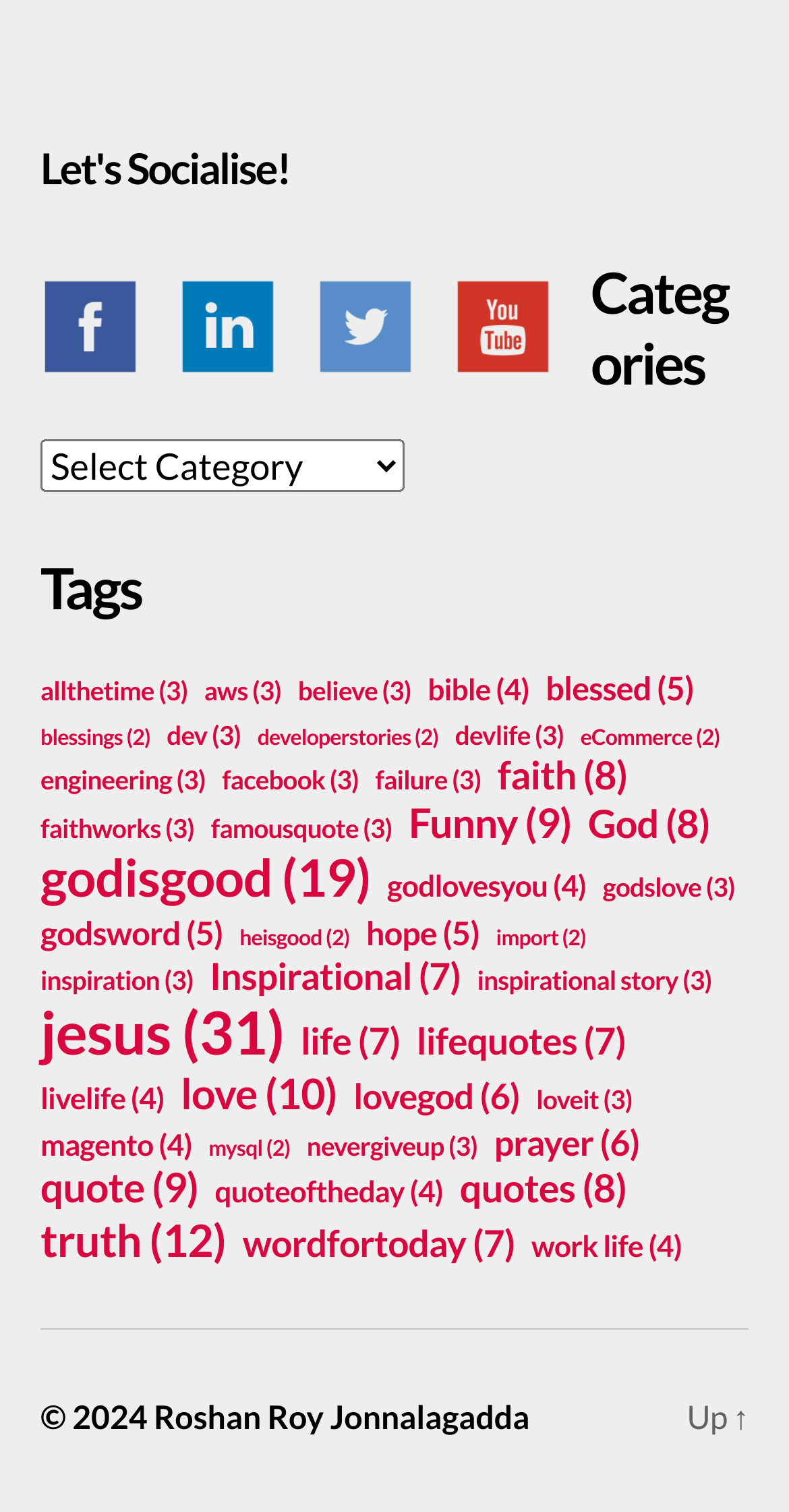Examine the screenshot and answer the question in as much detail as possible: What is the category with the most items?

The category with the most items is 'jesus', which has 31 items. This can be determined by looking at the links under the 'Tags' heading, where each link has a number in parentheses indicating the number of items in that category.